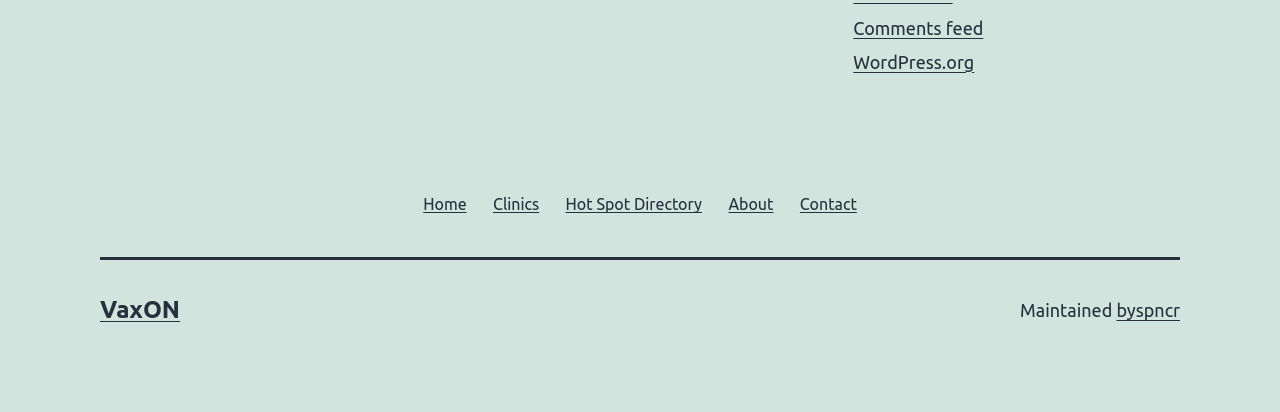What is the purpose of the 'Comments feed' link?
Refer to the image and provide a thorough answer to the question.

The 'Comments feed' link is likely to be used to access comments or feedback related to the website, as indicated by its text and location at the top of the webpage.